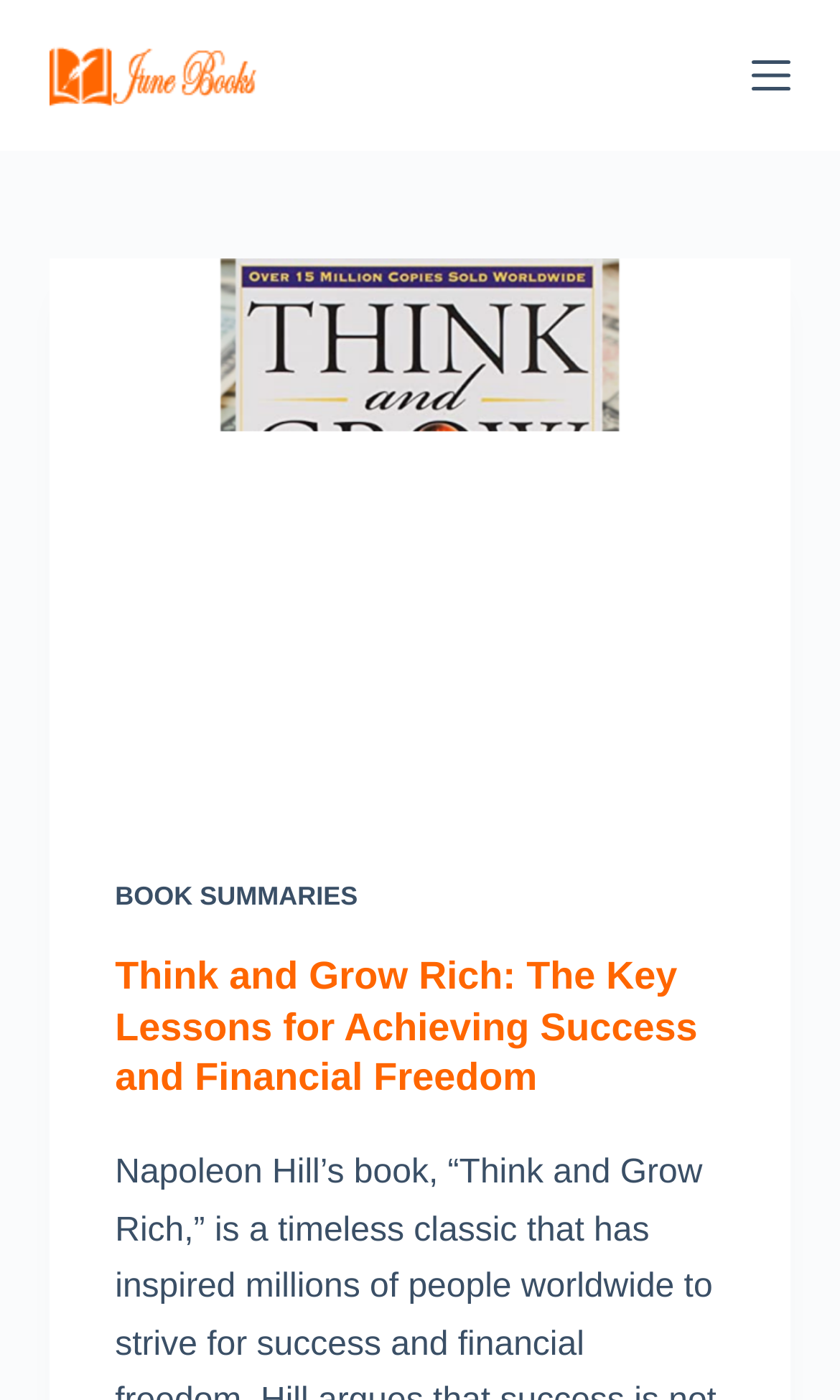Give a one-word or short phrase answer to the question: 
What is the purpose of the 'Menu' button?

To show book summaries